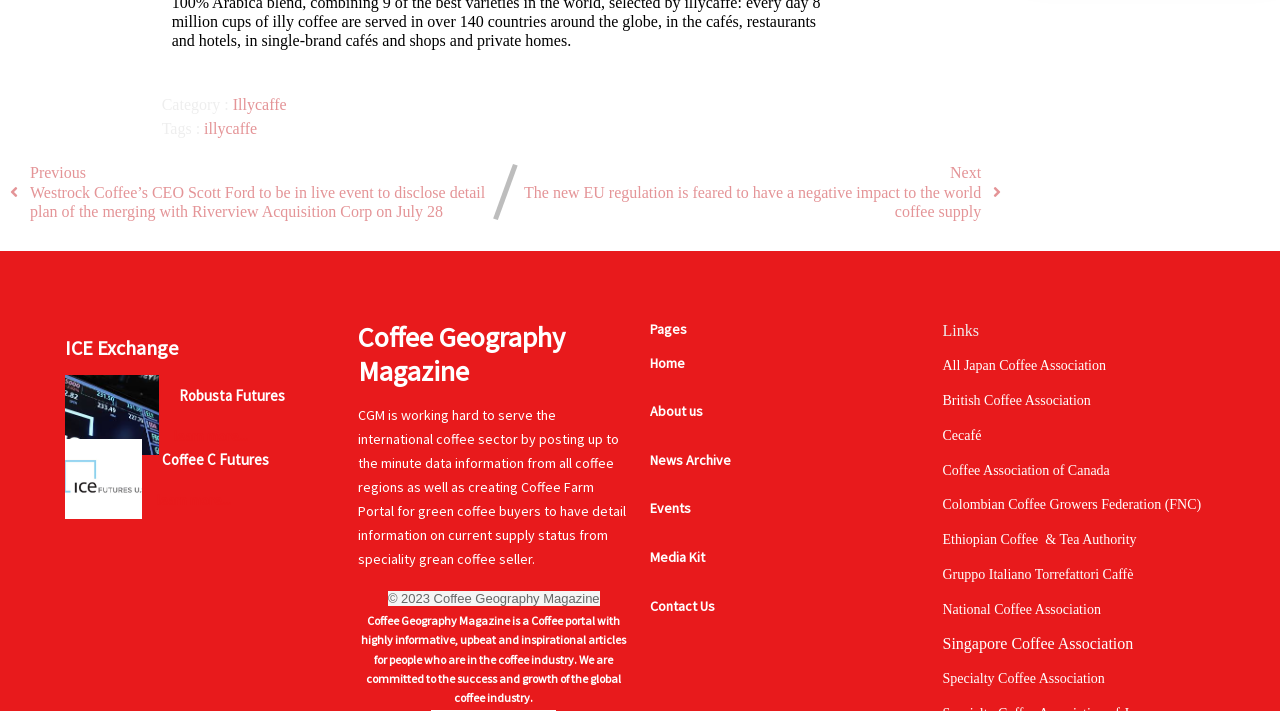How many links are there in the 'Links' section?
Based on the image, give a concise answer in the form of a single word or short phrase.

9